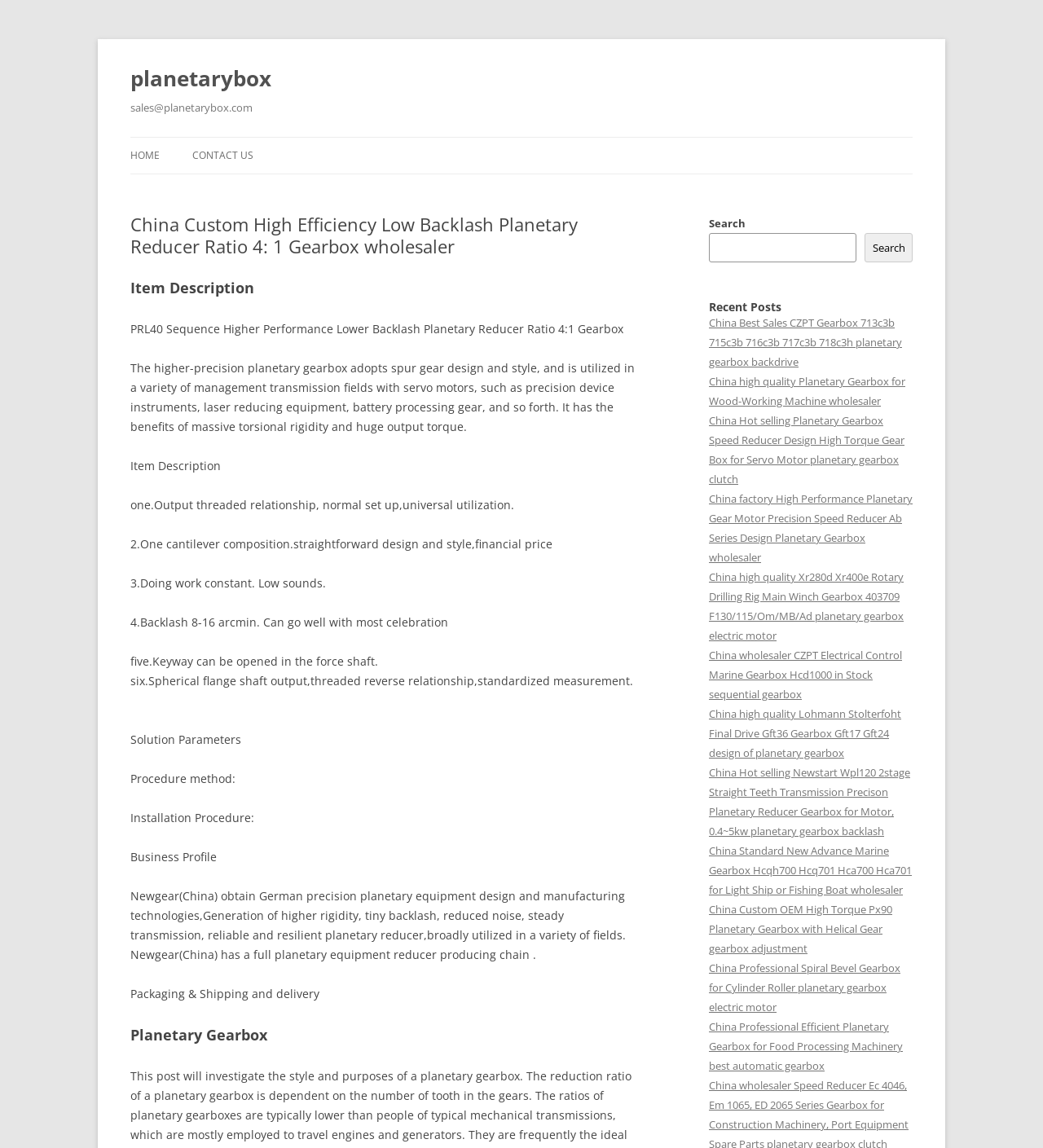Locate the bounding box coordinates of the area you need to click to fulfill this instruction: 'View the CONTACT US page'. The coordinates must be in the form of four float numbers ranging from 0 to 1: [left, top, right, bottom].

[0.184, 0.12, 0.243, 0.151]